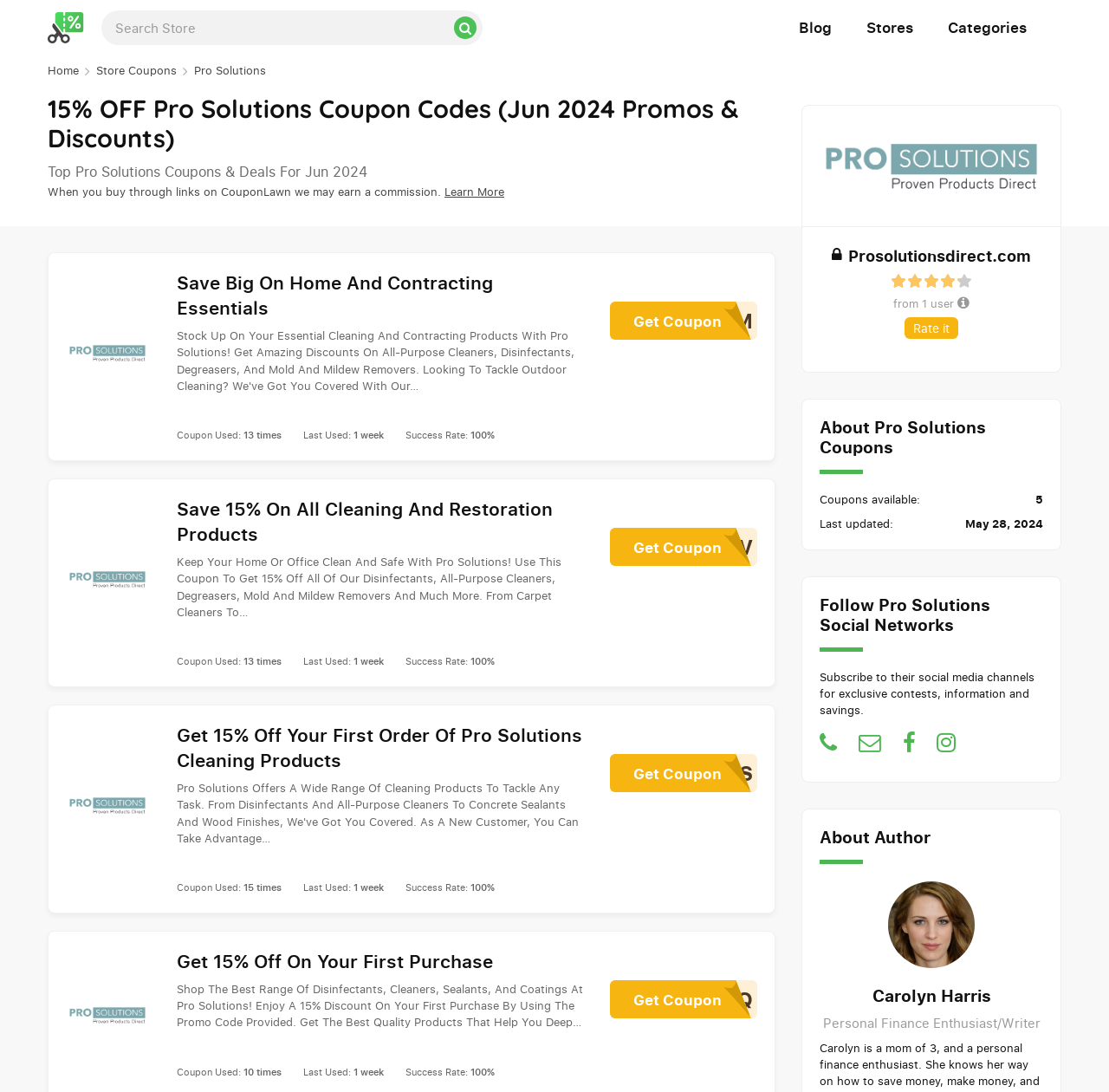Indicate the bounding box coordinates of the element that must be clicked to execute the instruction: "Open the 'NEWSROOM' menu". The coordinates should be given as four float numbers between 0 and 1, i.e., [left, top, right, bottom].

None